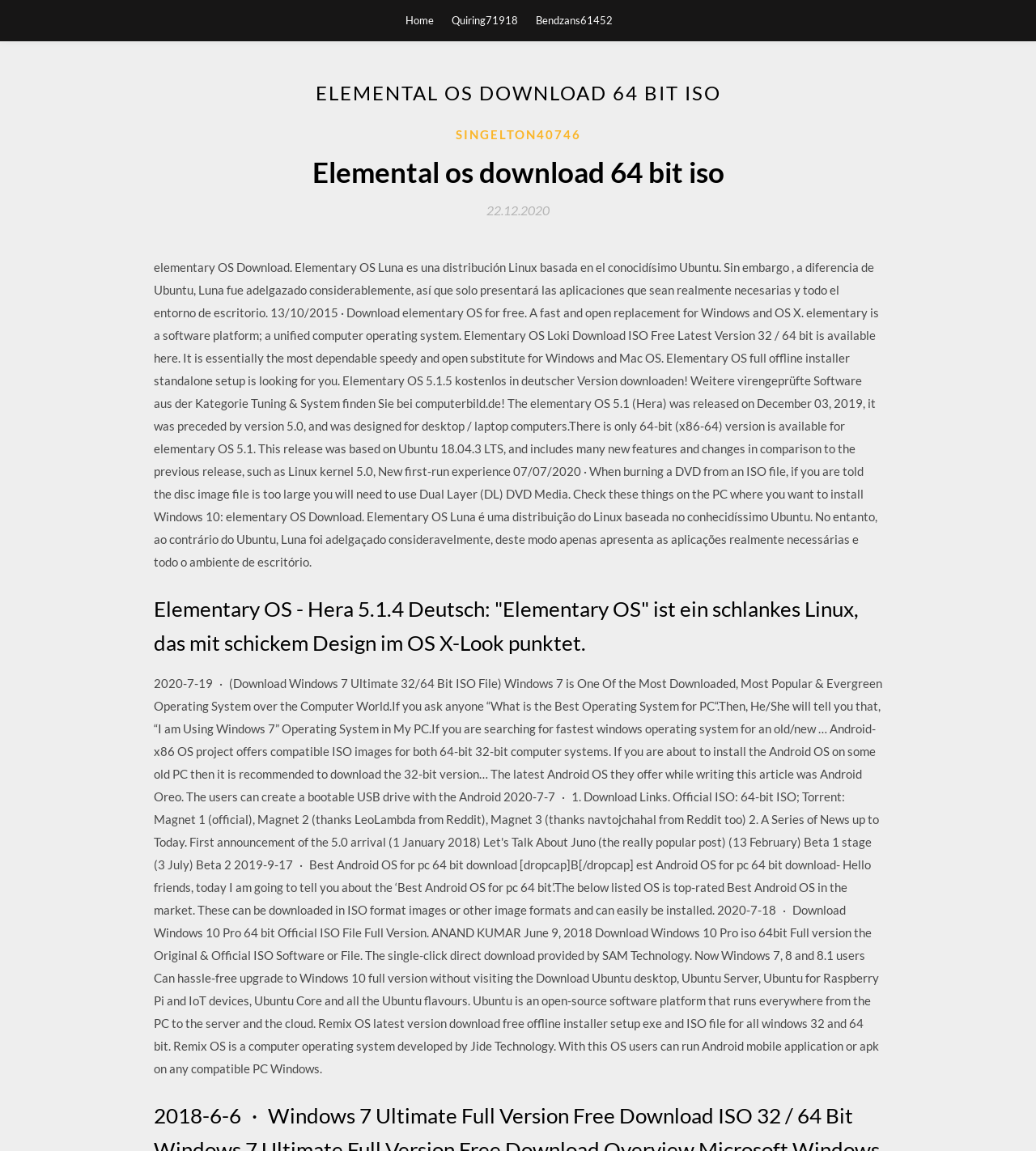Elaborate on the webpage's design and content in a detailed caption.

The webpage is about downloading Elemental OS, a Linux distribution based on Ubuntu. At the top, there are three links: "Home", "Quiring71918", and "Bendzans61452", aligned horizontally. Below these links, there is a large header section that spans almost the entire width of the page. Within this section, there is a heading that reads "ELEMENTAL OS DOWNLOAD 64 BIT ISO" in a prominent font size.

Below the header section, there is a subheading that reads "Elemental os download 64 bit iso" followed by a link "SINGELTON40746" and a timestamp "22.12.2020". The main content of the page is a lengthy paragraph that describes Elemental OS, its features, and its differences from Ubuntu. The text also mentions the availability of a 64-bit version and provides information about the latest release, including its release date and new features.

Further down the page, there is another heading that reads "Elementary OS - Hera 5.1.4 Deutsch" in a slightly smaller font size. This section appears to be a summary of the operating system in German. Overall, the webpage is focused on providing information and resources for downloading and installing Elemental OS.